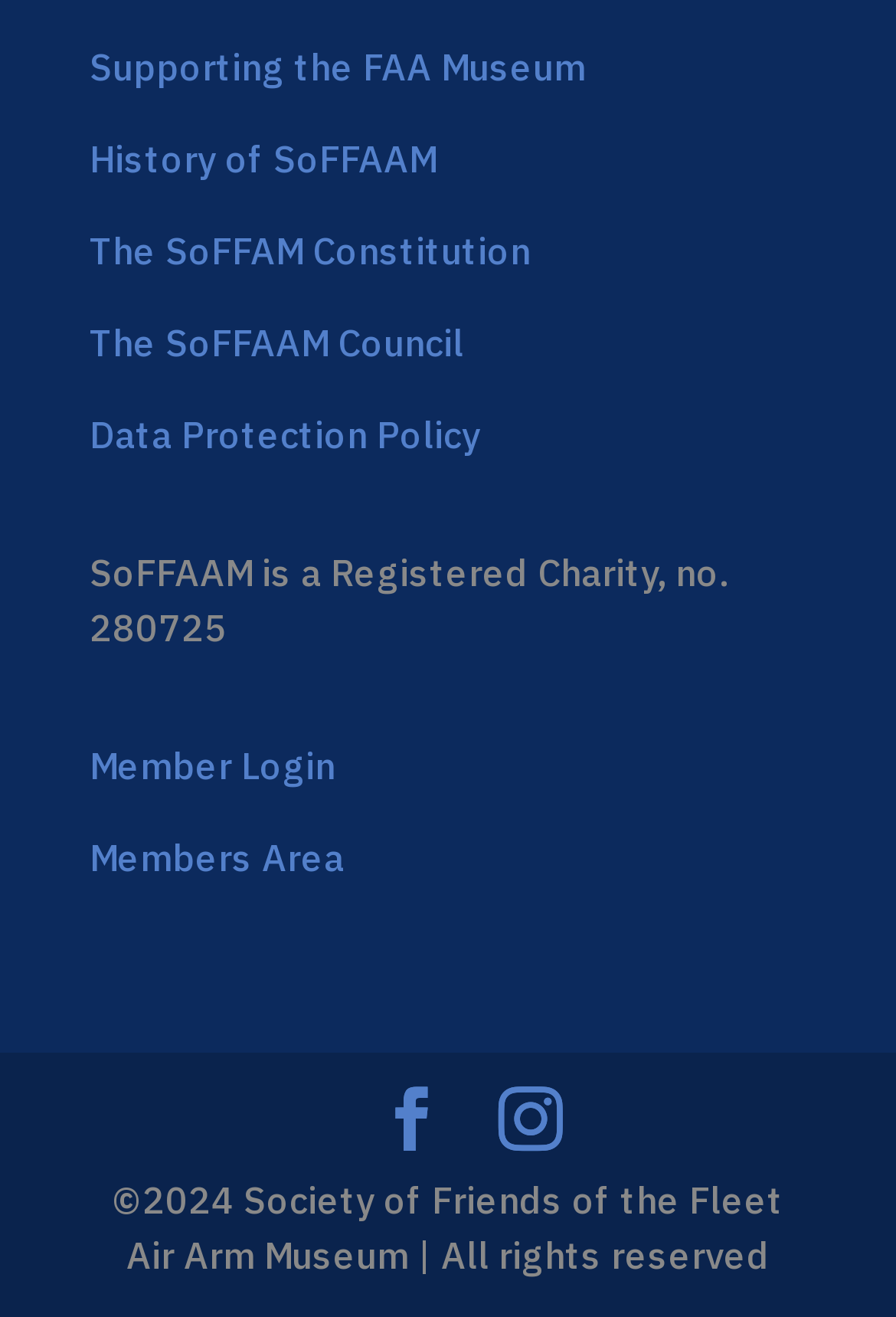By analyzing the image, answer the following question with a detailed response: What is the registration number of SoFFAAM?

The registration number of SoFFAAM can be found in the static text element 'SoFFAAM is a Registered Charity, no. 280725' which is located at the top of the webpage.